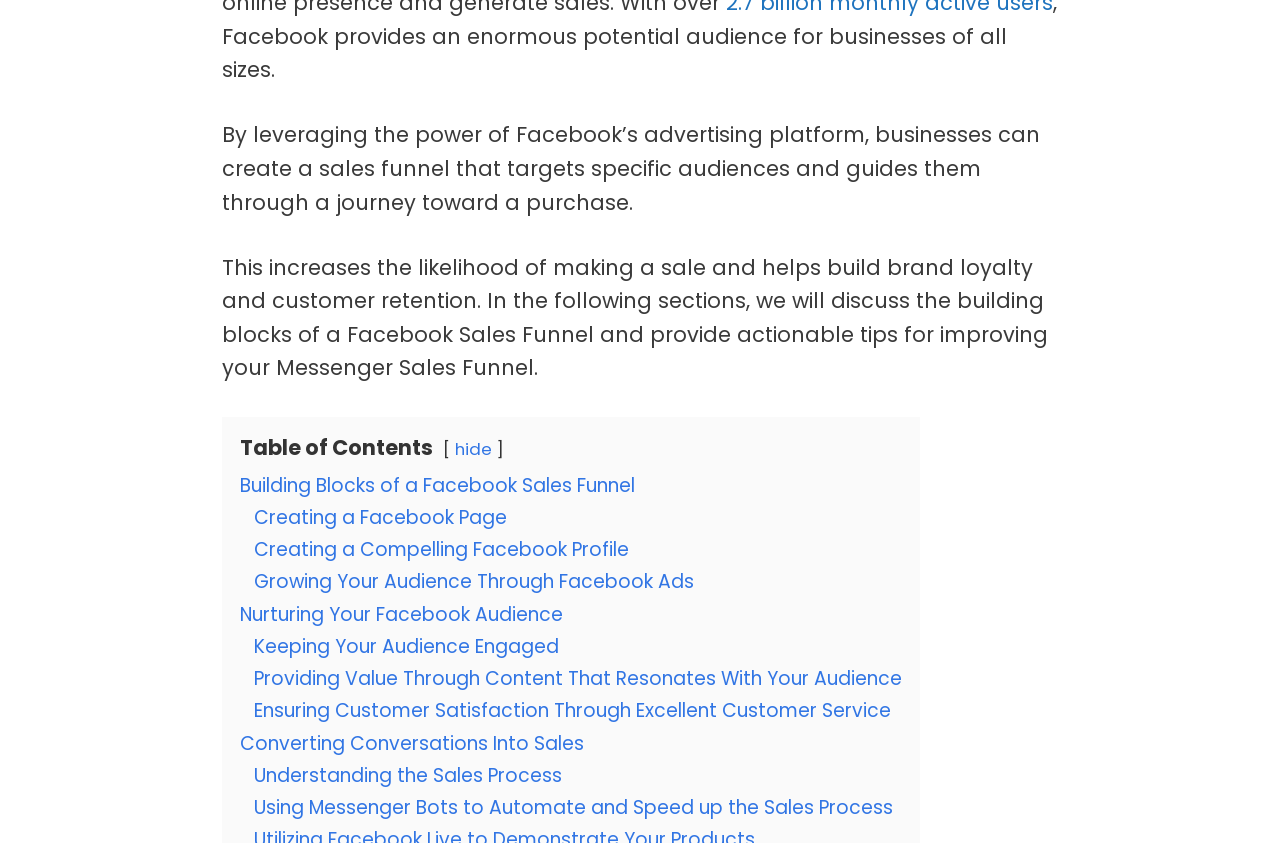Give a one-word or short phrase answer to the question: 
How can businesses grow their audience on Facebook?

Through Facebook Ads